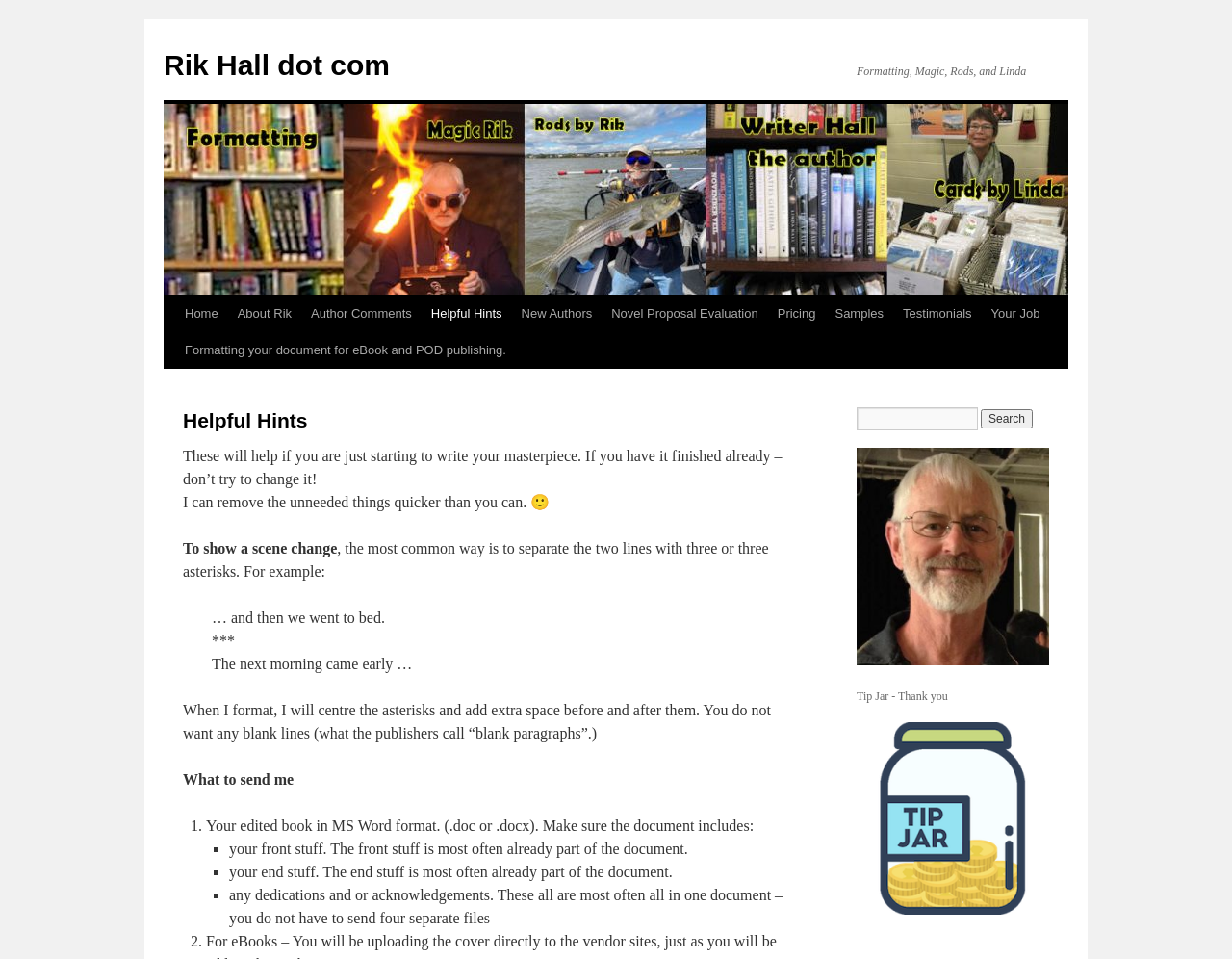Pinpoint the bounding box coordinates of the element to be clicked to execute the instruction: "Contact 'University of Houston Libraries Special Collections'".

None